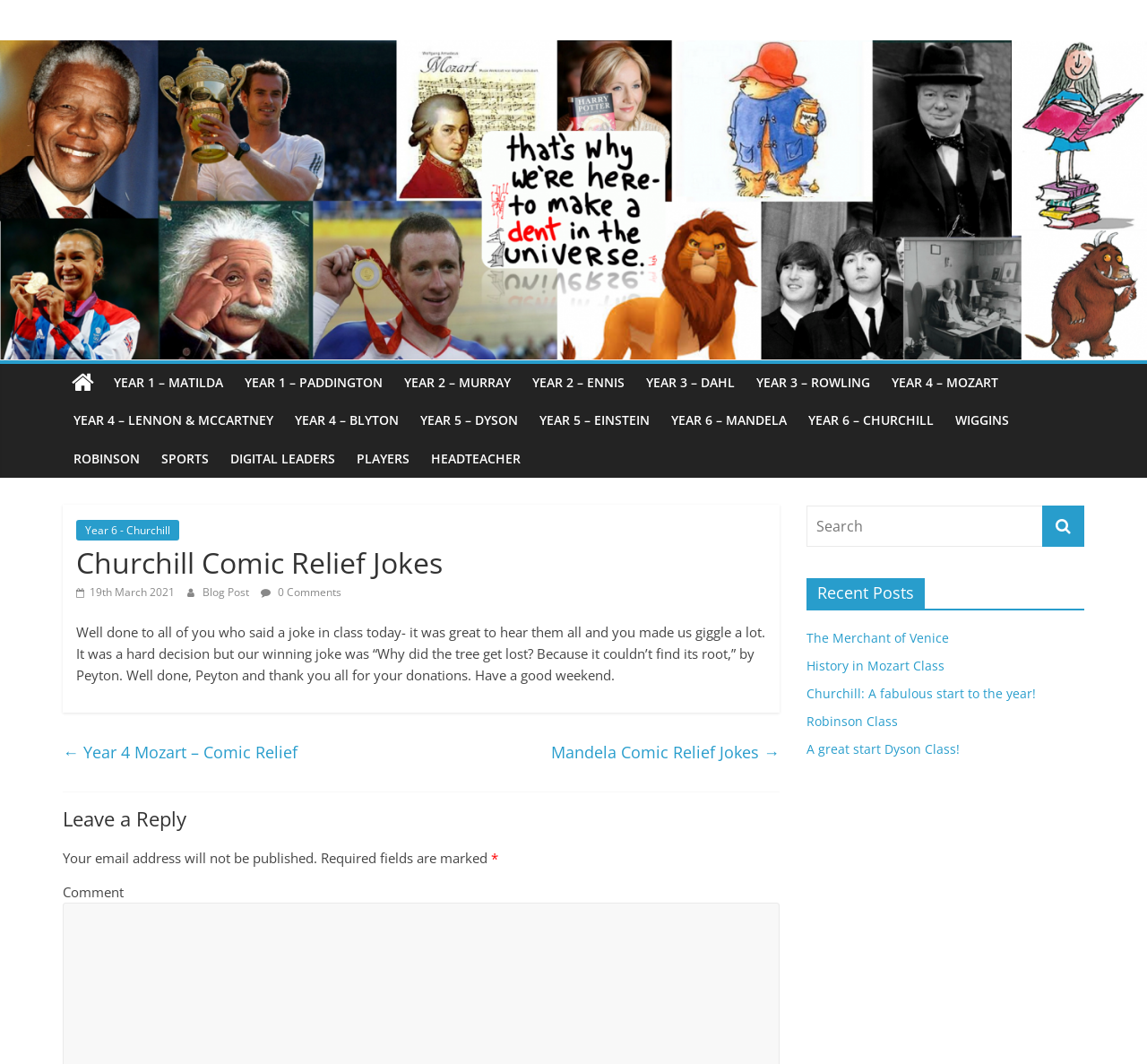What is the date of the blog post?
Answer the question with a detailed explanation, including all necessary information.

I found the date of the blog post by looking at the link ' 19th March 2021' which is located below the header 'Churchill Comic Relief Jokes'.